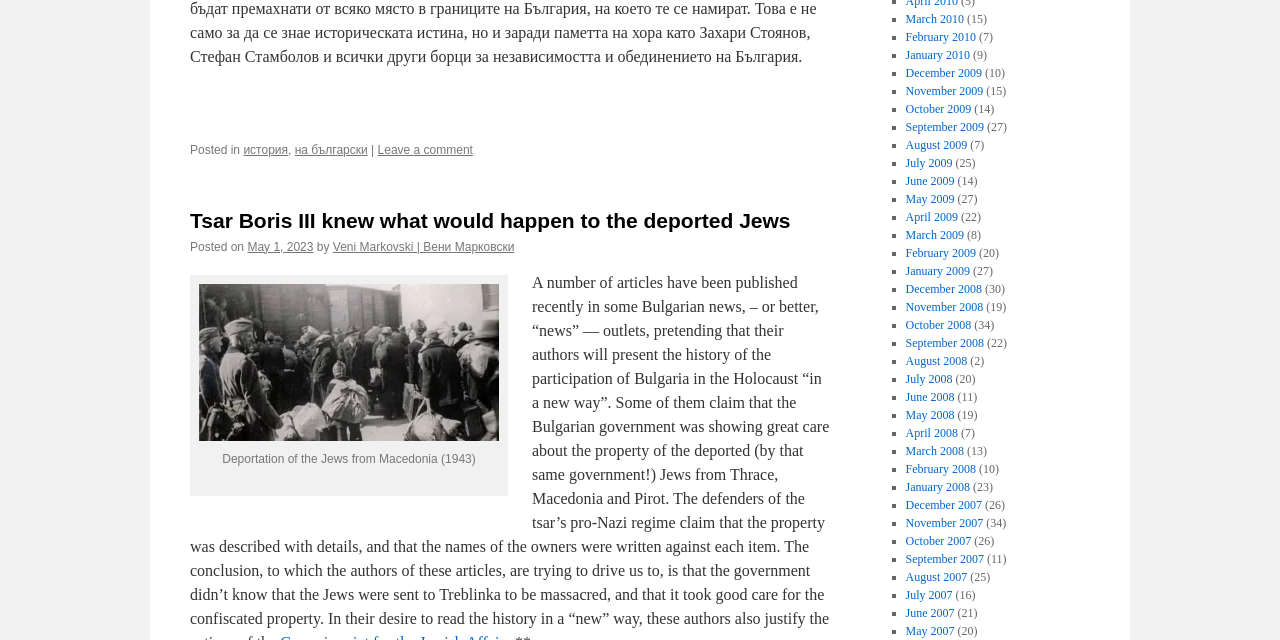Given the element description: "February 2009", predict the bounding box coordinates of this UI element. The coordinates must be four float numbers between 0 and 1, given as [left, top, right, bottom].

[0.707, 0.384, 0.762, 0.406]